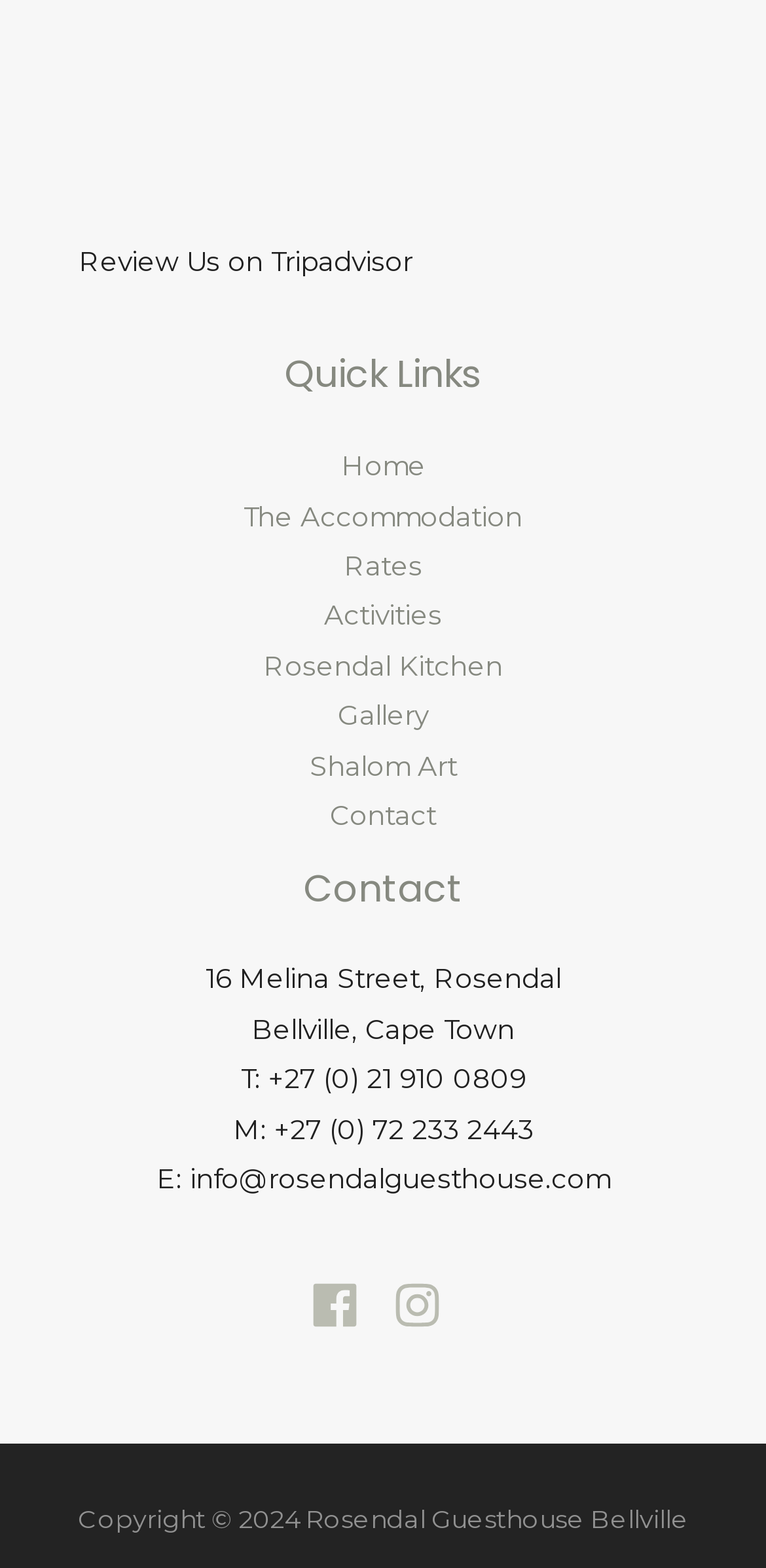Identify the bounding box of the UI element that matches this description: "The Accommodation".

[0.318, 0.319, 0.682, 0.339]